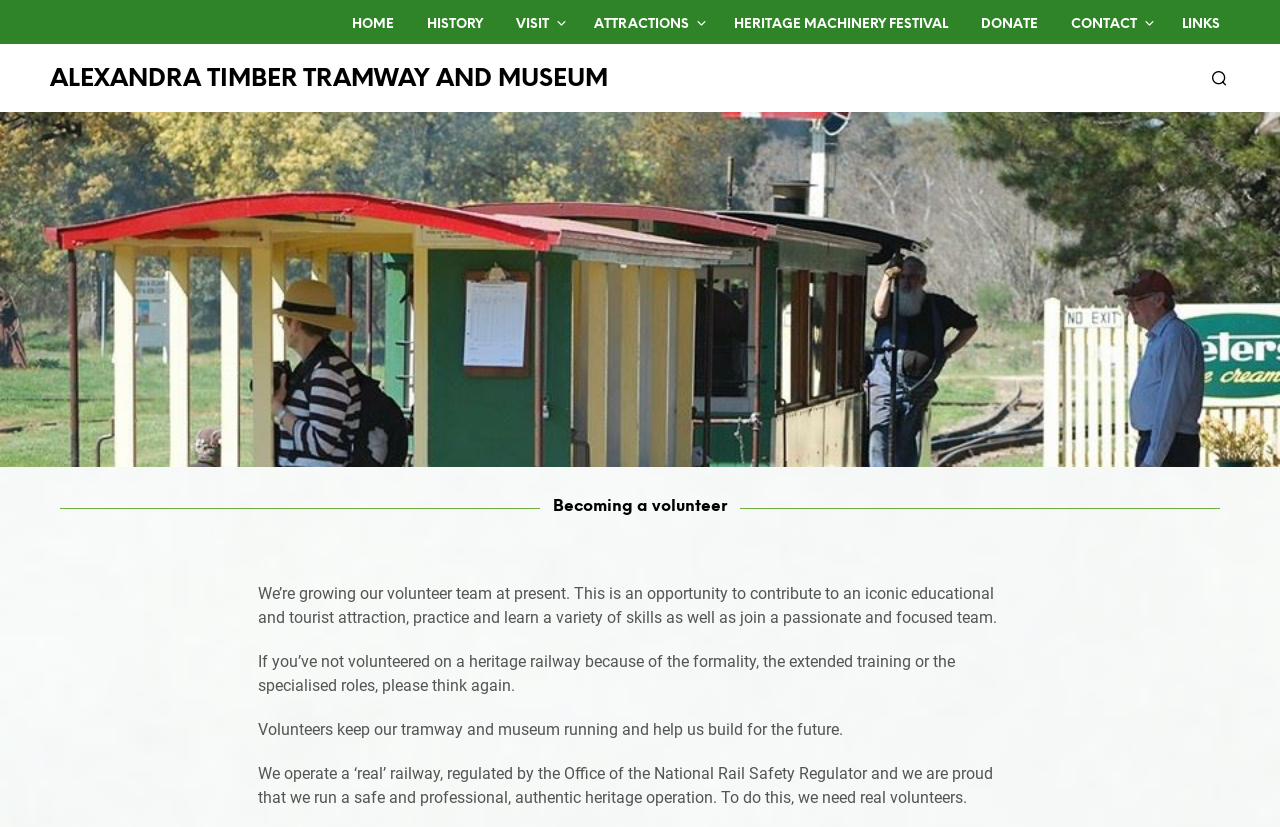Determine the bounding box coordinates for the element that should be clicked to follow this instruction: "contact the museum". The coordinates should be given as four float numbers between 0 and 1, in the format [left, top, right, bottom].

[0.825, 0.018, 0.9, 0.042]